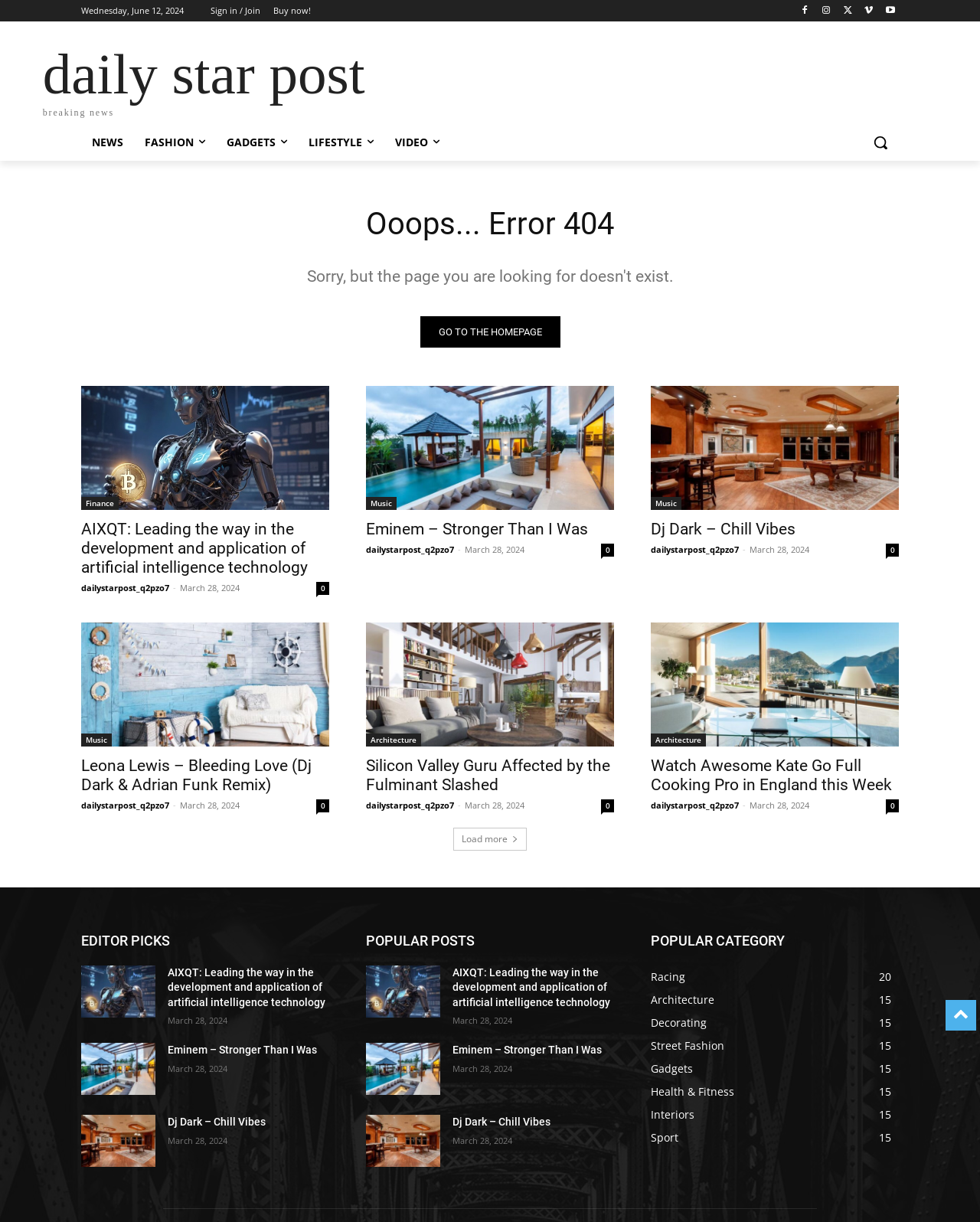Use a single word or phrase to answer the question: How many social media icons are there?

5